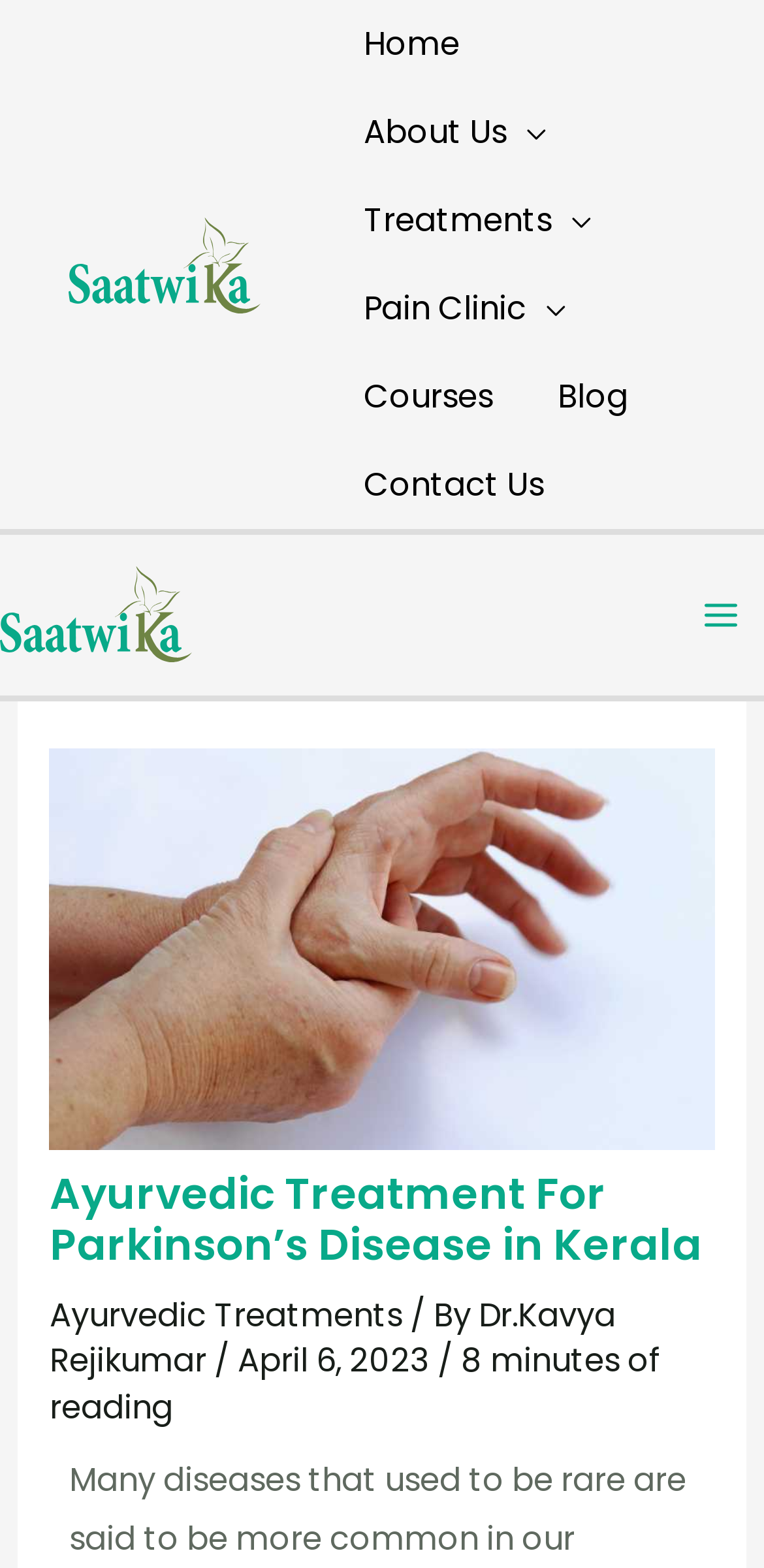When was the article published?
Using the picture, provide a one-word or short phrase answer.

April 6, 2023